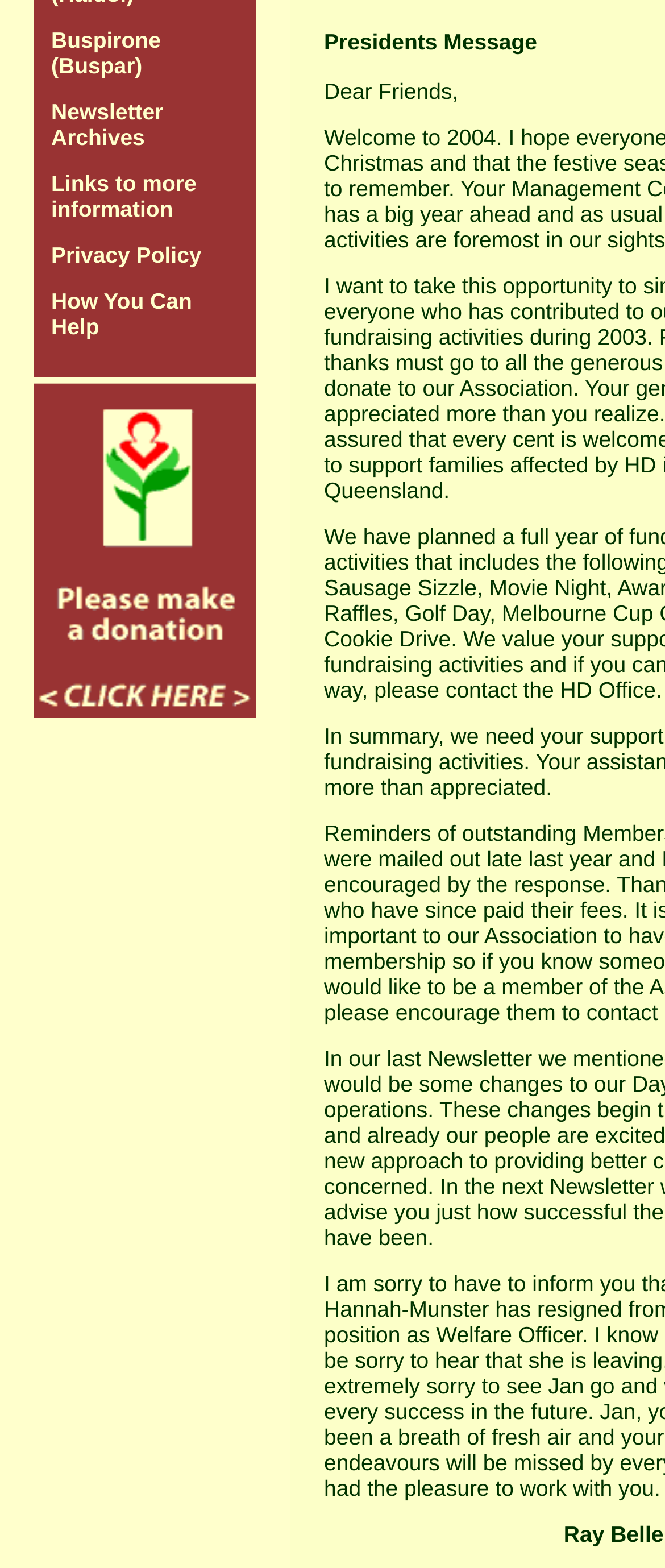Locate the bounding box coordinates of the UI element described by: "alt="Donation Button"". Provide the coordinates as four float numbers between 0 and 1, formatted as [left, top, right, bottom].

[0.051, 0.446, 0.385, 0.461]